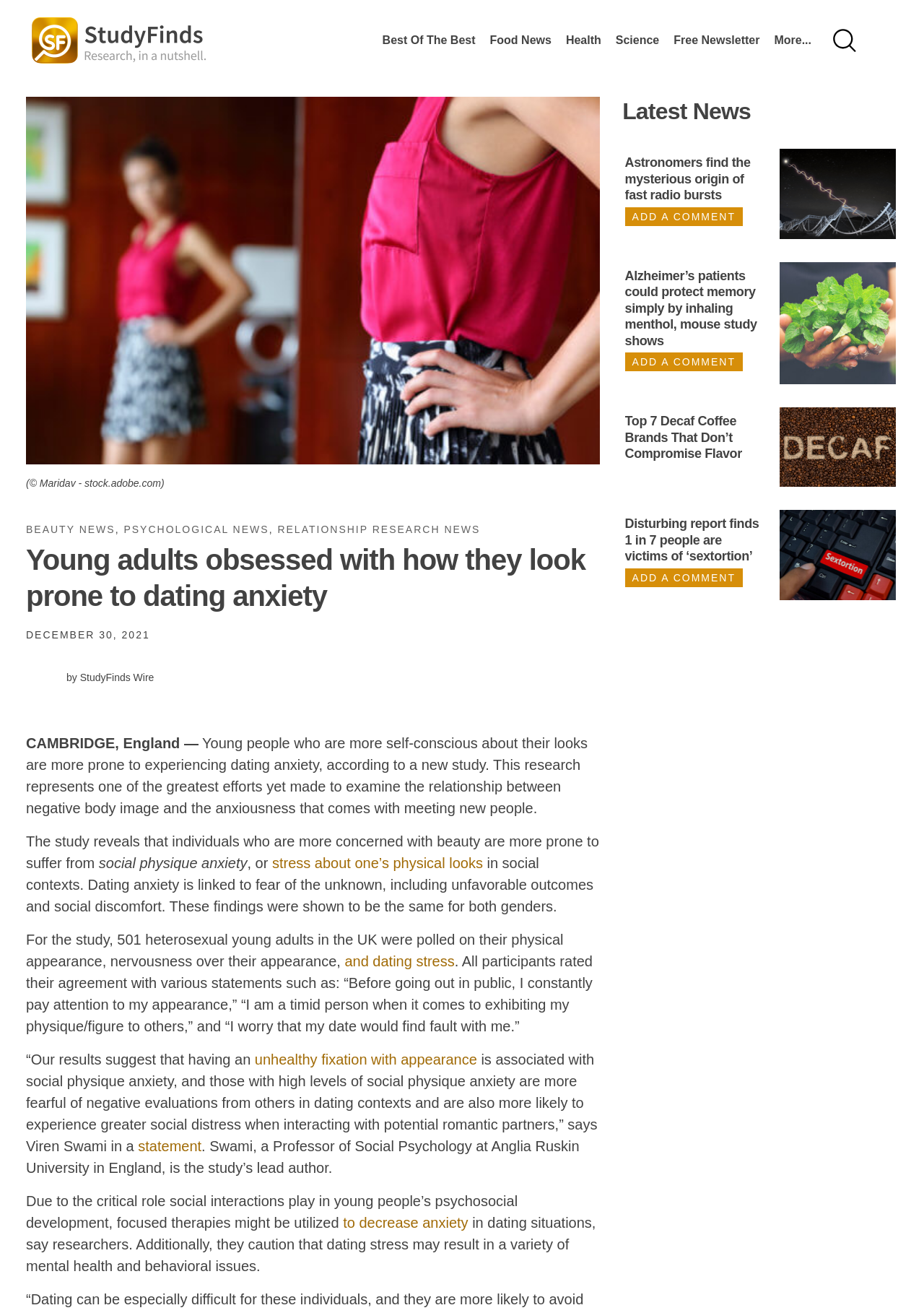Please locate the bounding box coordinates for the element that should be clicked to achieve the following instruction: "View the article about 'Astronomers find the mysterious origin of fast radio bursts'". Ensure the coordinates are given as four float numbers between 0 and 1, i.e., [left, top, right, bottom].

[0.676, 0.113, 0.969, 0.182]